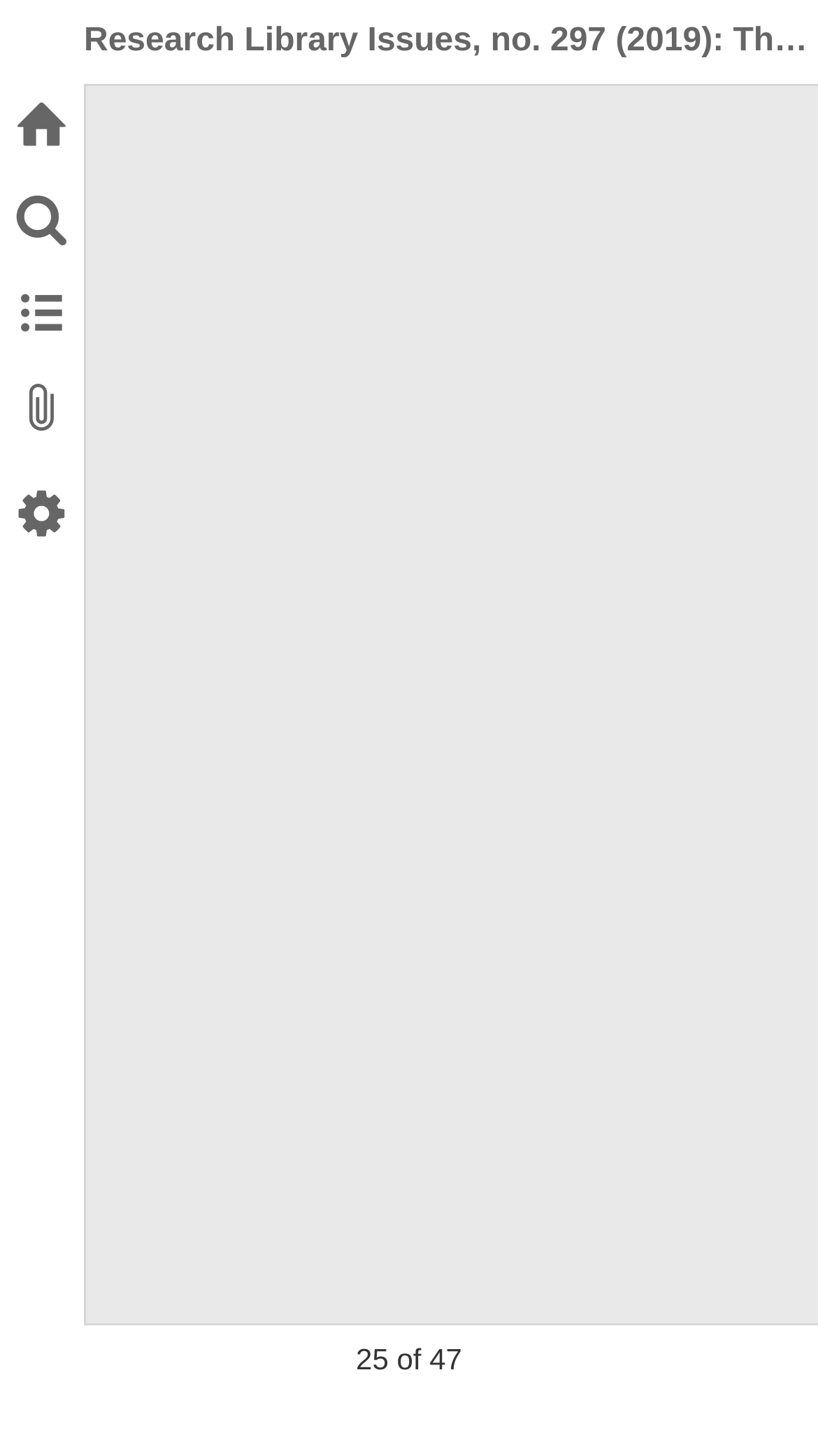Locate the bounding box coordinates of the clickable area to execute the instruction: "Go to next page". Provide the coordinates as four float numbers between 0 and 1, represented as [left, top, right, bottom].

[0.608, 0.922, 0.897, 0.945]